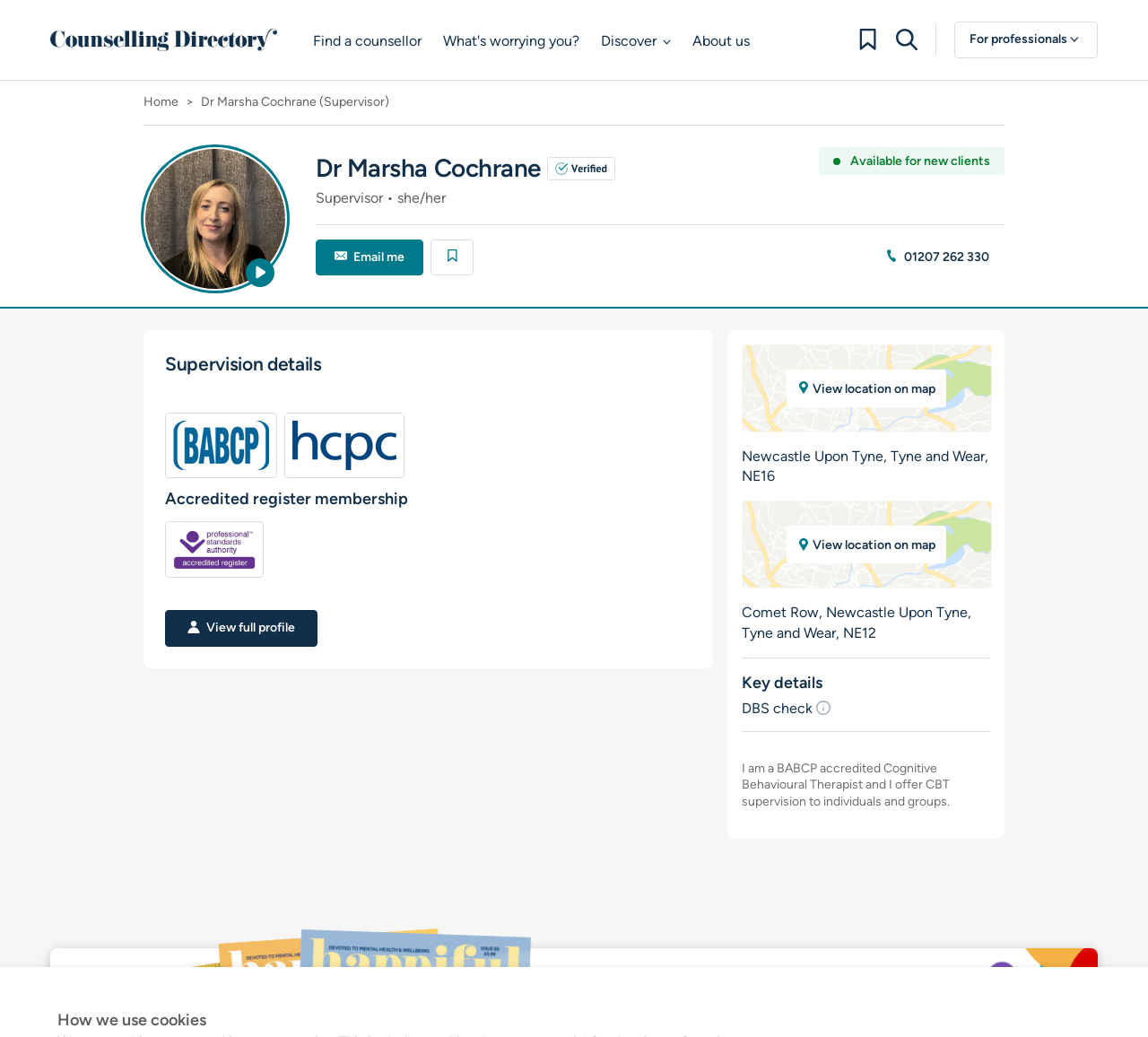Please determine the bounding box coordinates of the element's region to click in order to carry out the following instruction: "View Dr Marsha Cochrane's full profile". The coordinates should be four float numbers between 0 and 1, i.e., [left, top, right, bottom].

[0.144, 0.588, 0.277, 0.623]